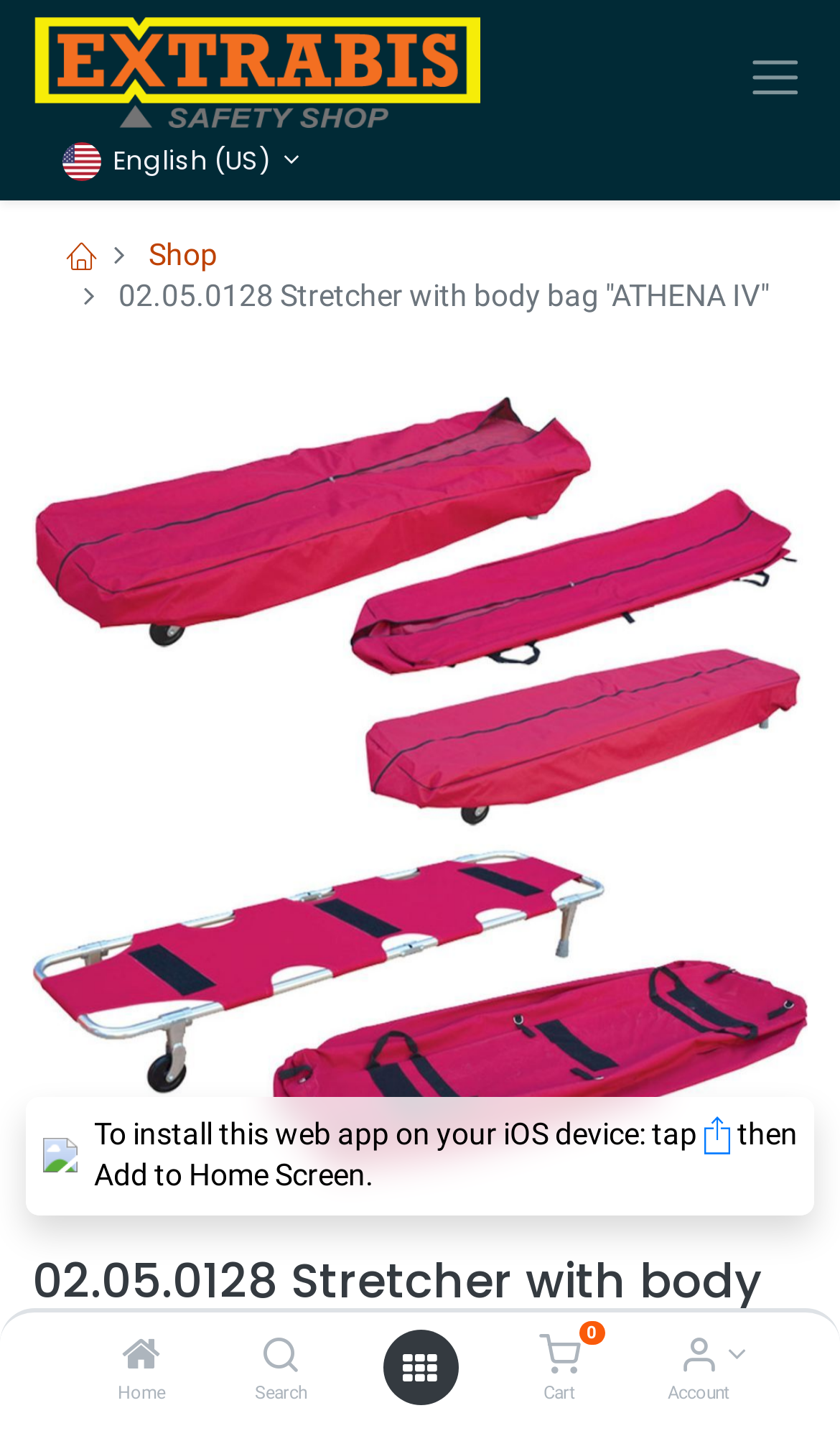What is the name of the online shop?
Please provide a comprehensive answer based on the visual information in the image.

I found the name of the online shop by looking at the logo at the top left corner of the webpage, which is an image with the text 'Safety Shop'.